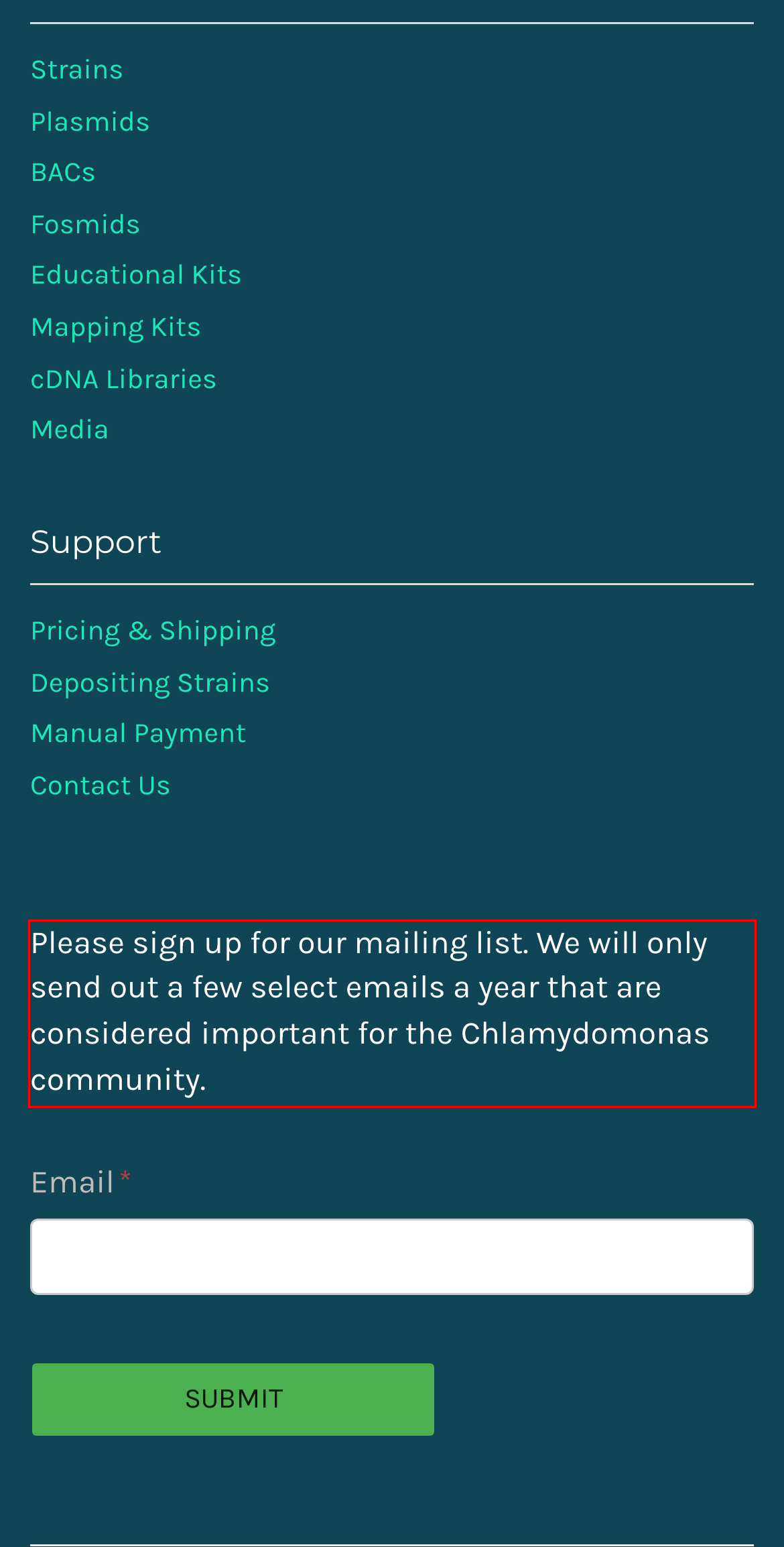From the screenshot of the webpage, locate the red bounding box and extract the text contained within that area.

Please sign up for our mailing list. We will only send out a few select emails a year that are considered important for the Chlamydomonas community.